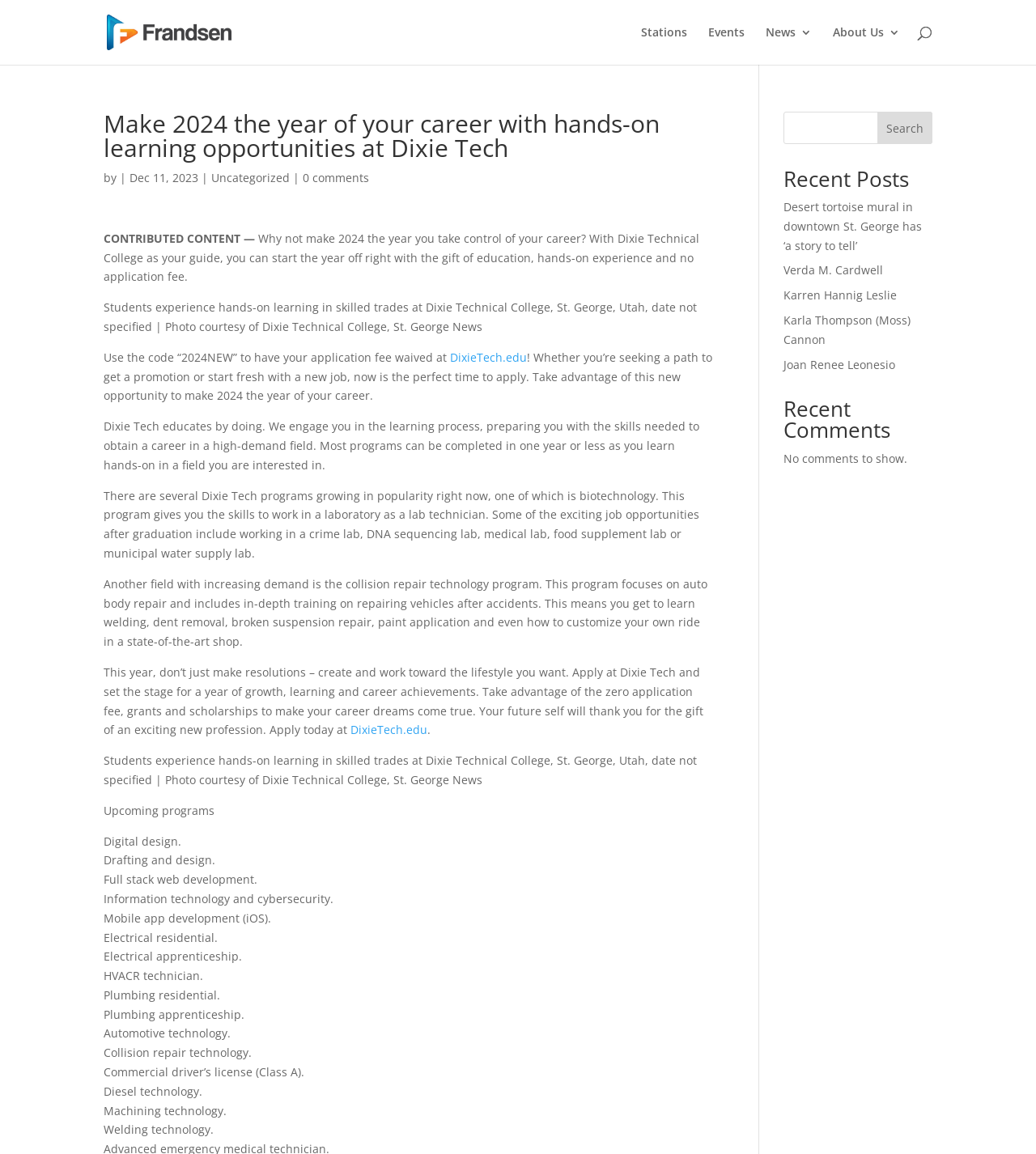Identify the bounding box of the UI element described as follows: "Karren Hannig Leslie". Provide the coordinates as four float numbers in the range of 0 to 1 [left, top, right, bottom].

[0.756, 0.249, 0.866, 0.262]